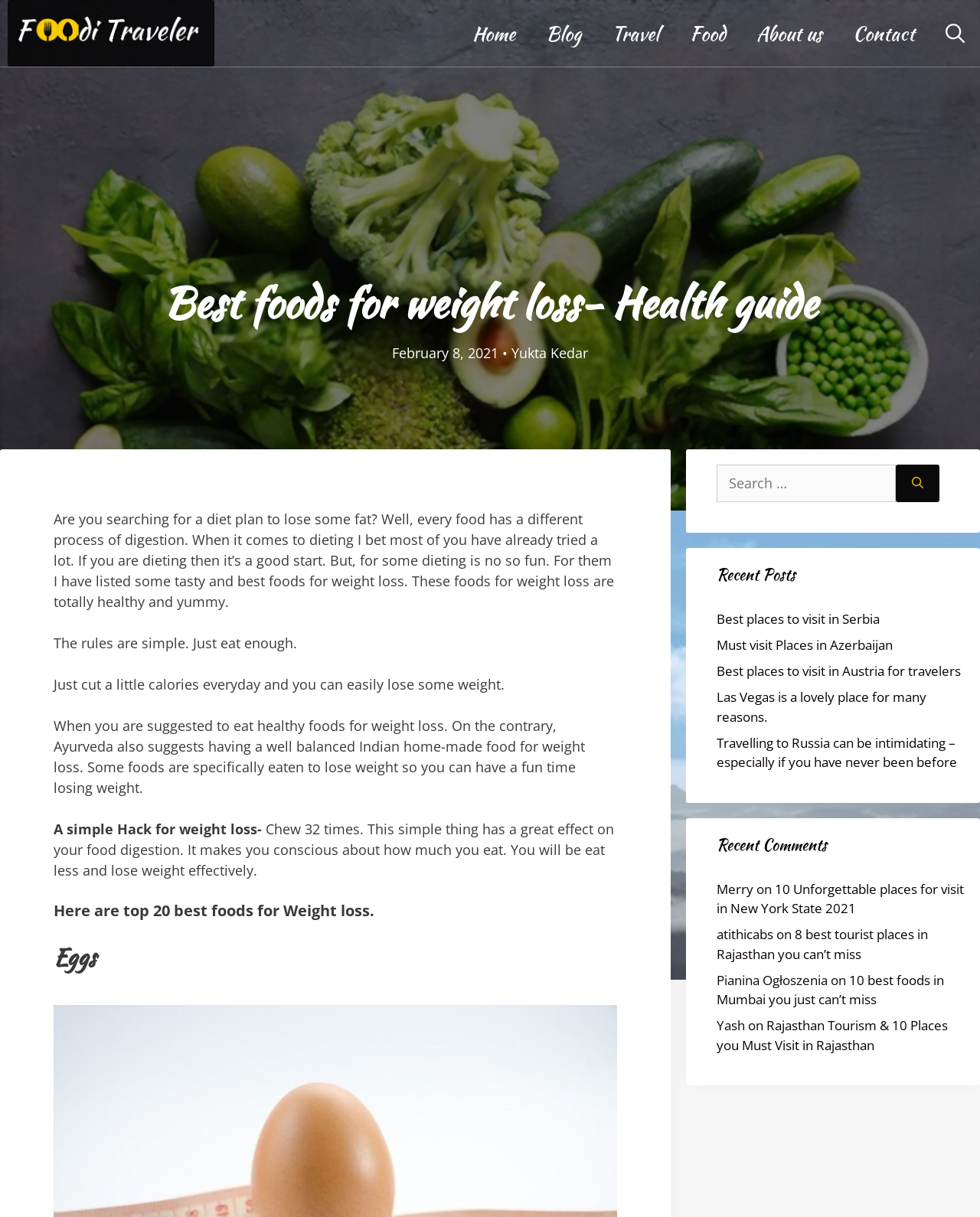Highlight the bounding box of the UI element that corresponds to this description: "Must visit Places in Azerbaijan".

[0.731, 0.523, 0.911, 0.537]